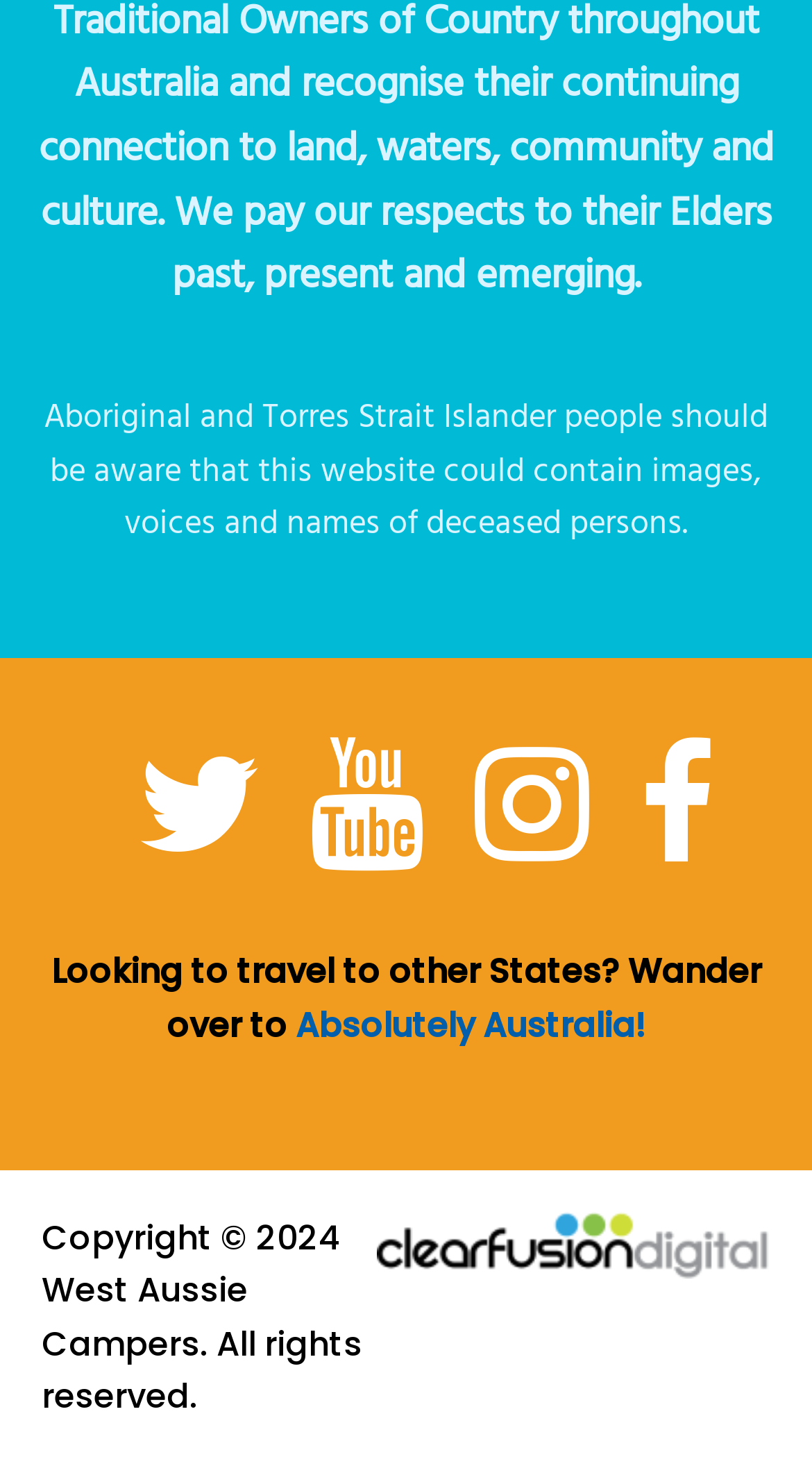What is the warning for Aboriginal and Torres Strait Islander people?
Refer to the image and offer an in-depth and detailed answer to the question.

The warning is mentioned at the top of the webpage, indicating that the website may contain images, voices, and names of deceased persons, which Aboriginal and Torres Strait Islander people should be aware of.